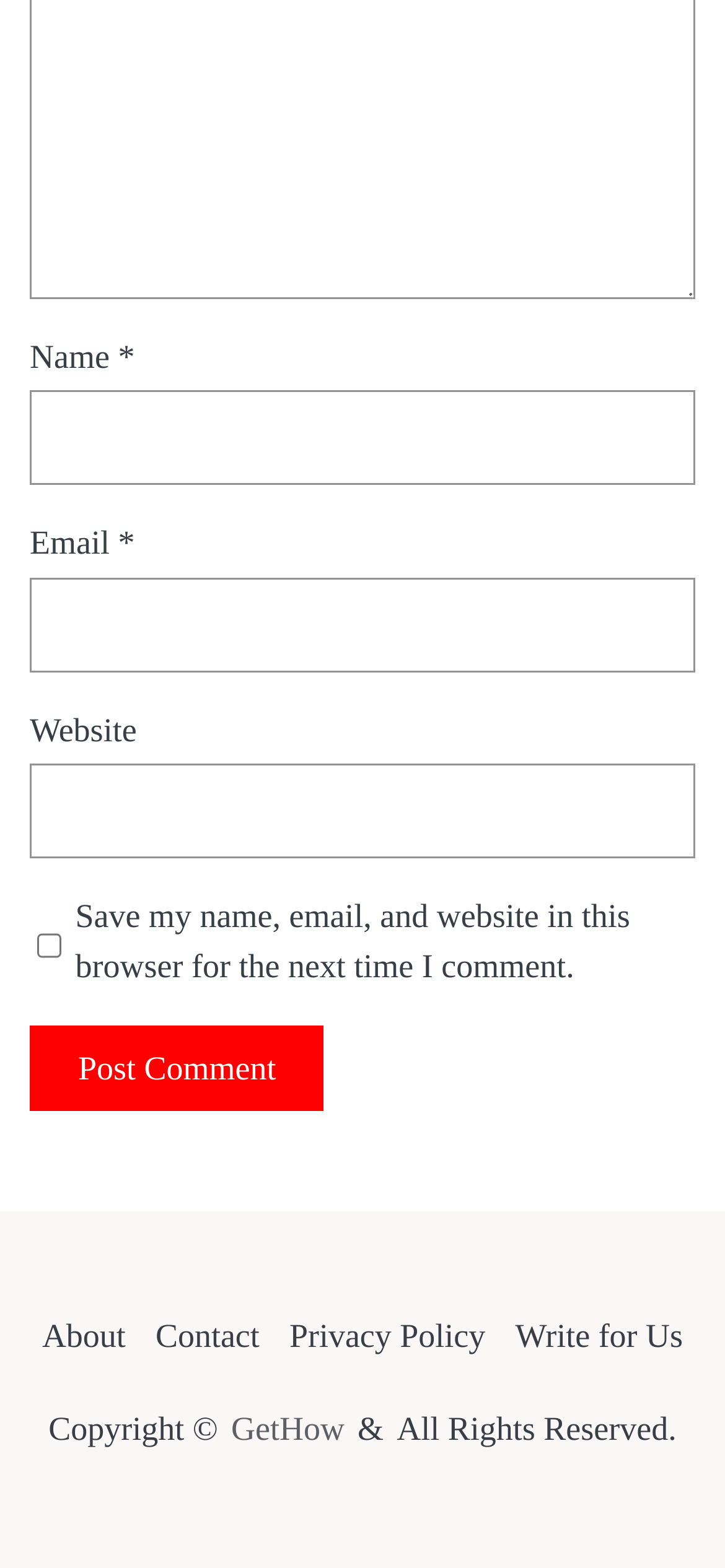Given the content of the image, can you provide a detailed answer to the question?
How many links are in the secondary navigation?

The secondary navigation has four links, namely 'About', 'Contact', 'Privacy Policy', and 'Write for Us', which are indicated by the link elements with bounding box coordinates [0.058, 0.836, 0.173, 0.868], [0.214, 0.836, 0.358, 0.868], [0.399, 0.836, 0.67, 0.868], and [0.711, 0.836, 0.942, 0.868] respectively.